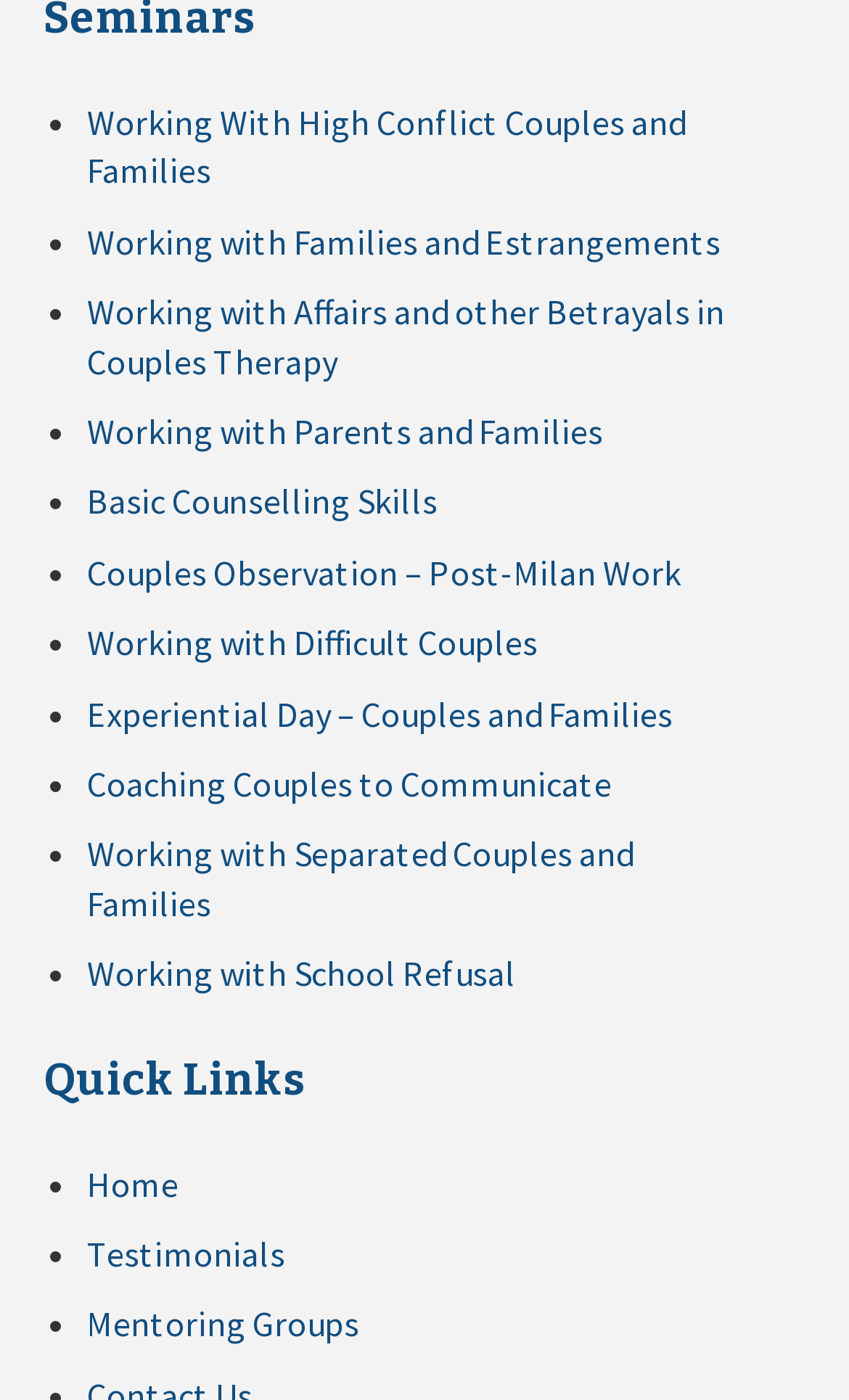Identify the bounding box coordinates for the UI element described as follows: "Working with Families and Estrangements". Ensure the coordinates are four float numbers between 0 and 1, formatted as [left, top, right, bottom].

[0.103, 0.157, 0.849, 0.188]